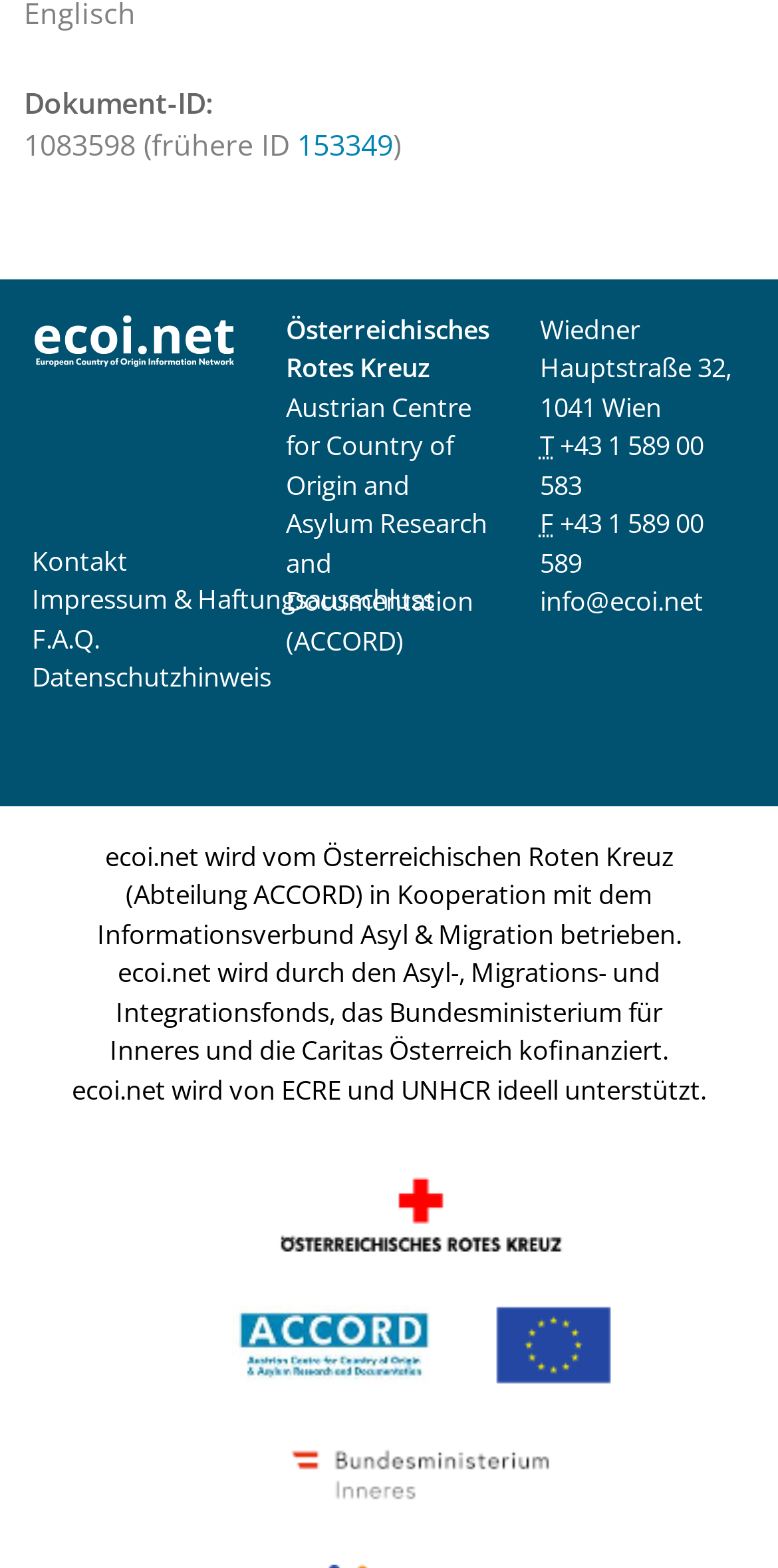Determine the bounding box coordinates for the area that should be clicked to carry out the following instruction: "visit the Impressum & Haftungsausschluss page".

[0.041, 0.371, 0.559, 0.394]